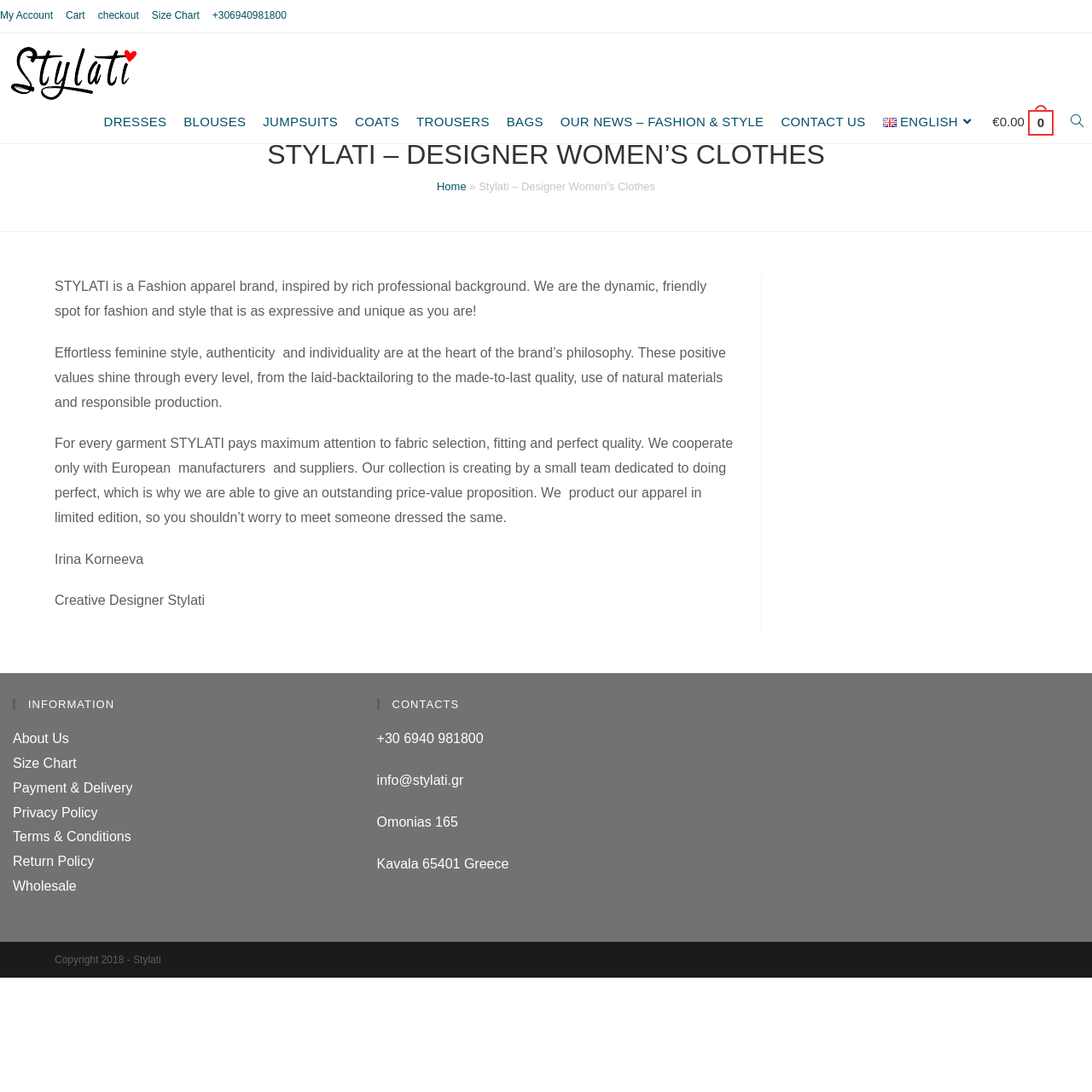Please provide a one-word or phrase answer to the question: 
What is the brand name of the women's clothes?

STYLATI